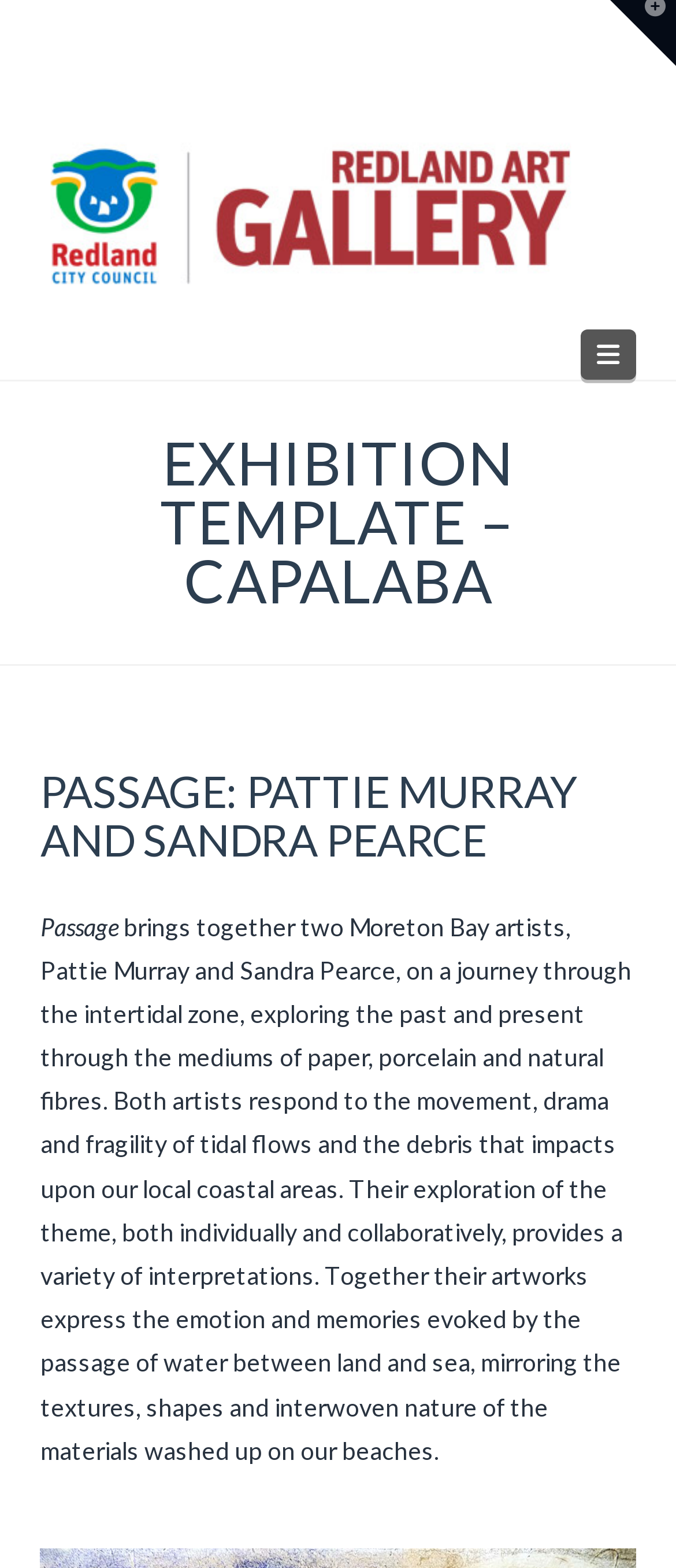Give a one-word or short phrase answer to the question: 
What is the purpose of the separator element?

To separate sections